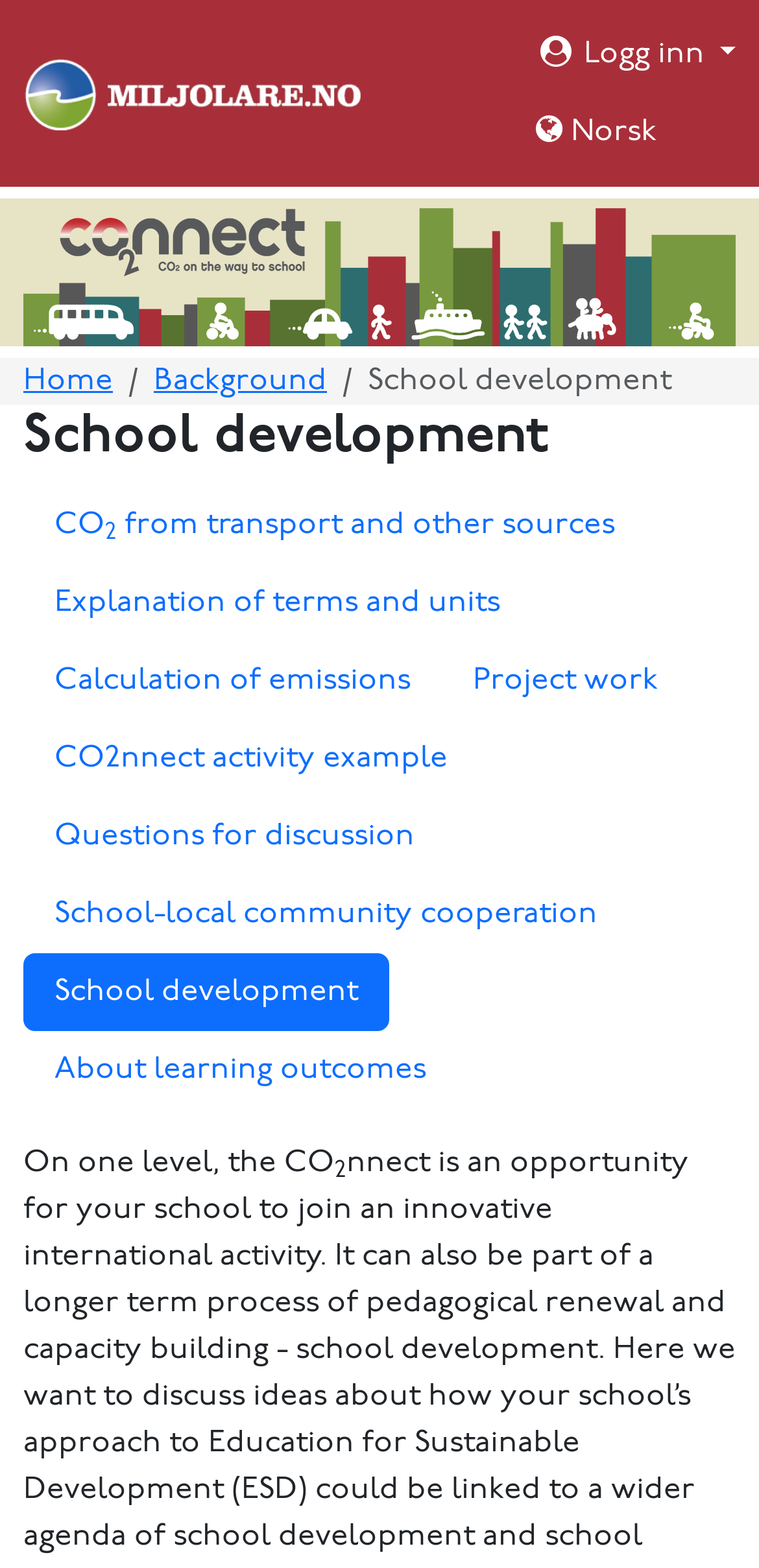Please pinpoint the bounding box coordinates for the region I should click to adhere to this instruction: "search for something".

None